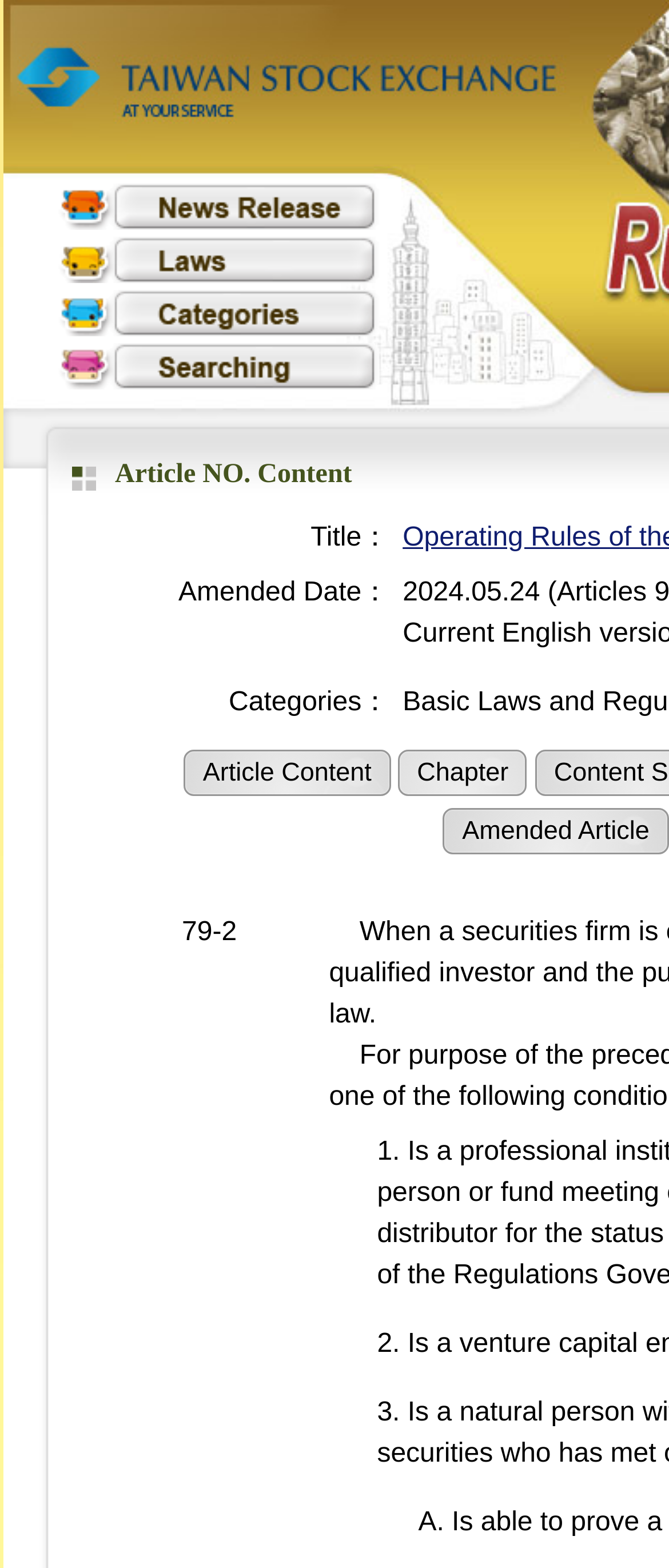Respond to the following question using a concise word or phrase: 
What is the first link on the webpage?

News Release